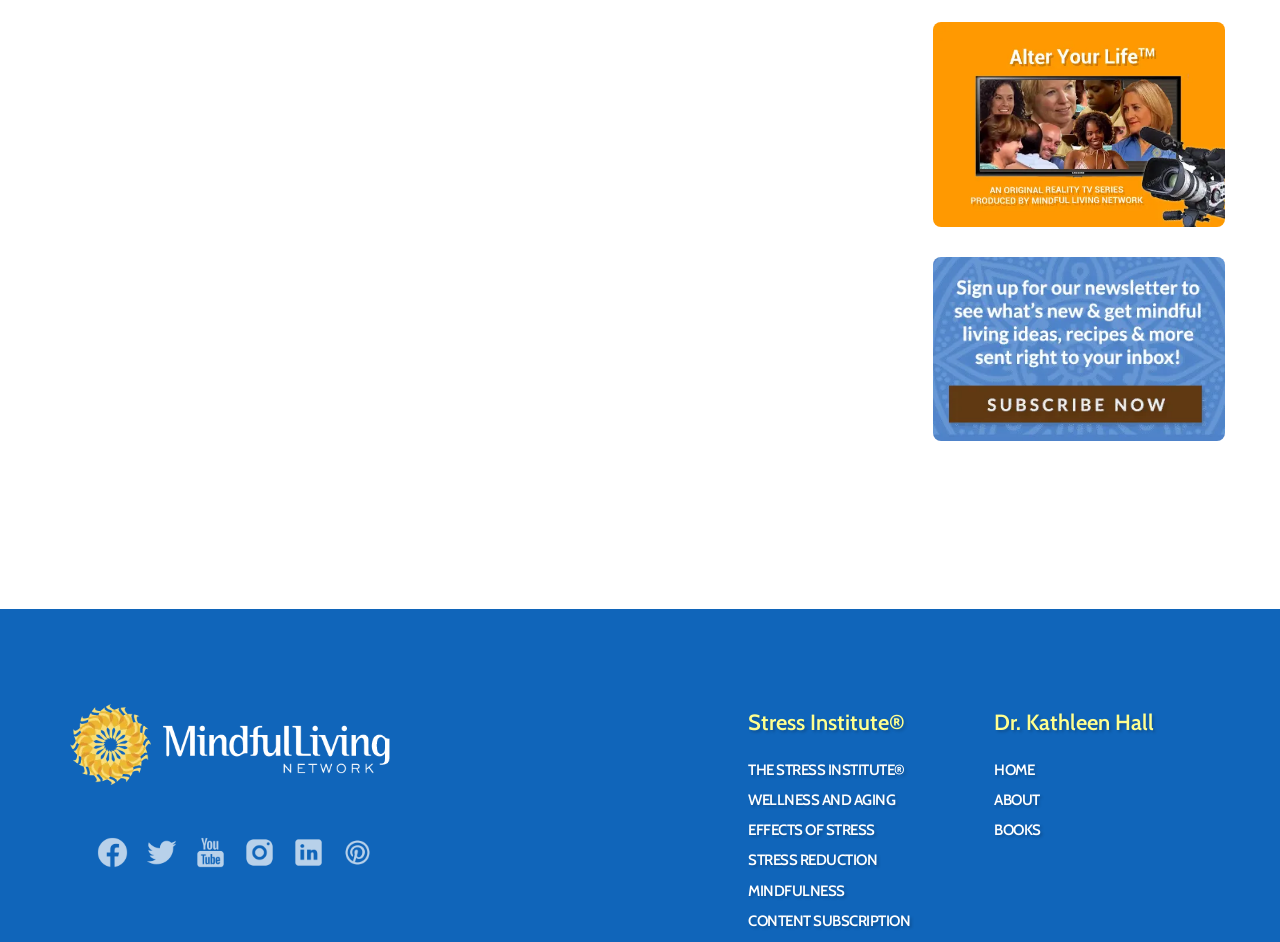What is the name of the institute mentioned?
Please provide a detailed answer to the question.

The webpage mentions the 'Stress Institute' which is a prominent feature on the webpage, suggesting that it is an important entity related to the content of the webpage.